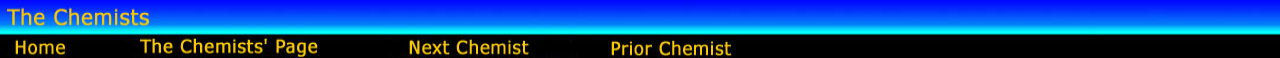How many links are in the navigation bar?
Answer the question in a detailed and comprehensive manner.

There are 4 links in the navigation bar because the caption mentions four specific links: 'Home', 'The Chemists' Page', 'Next Chemist', and 'Prior Chemist'.